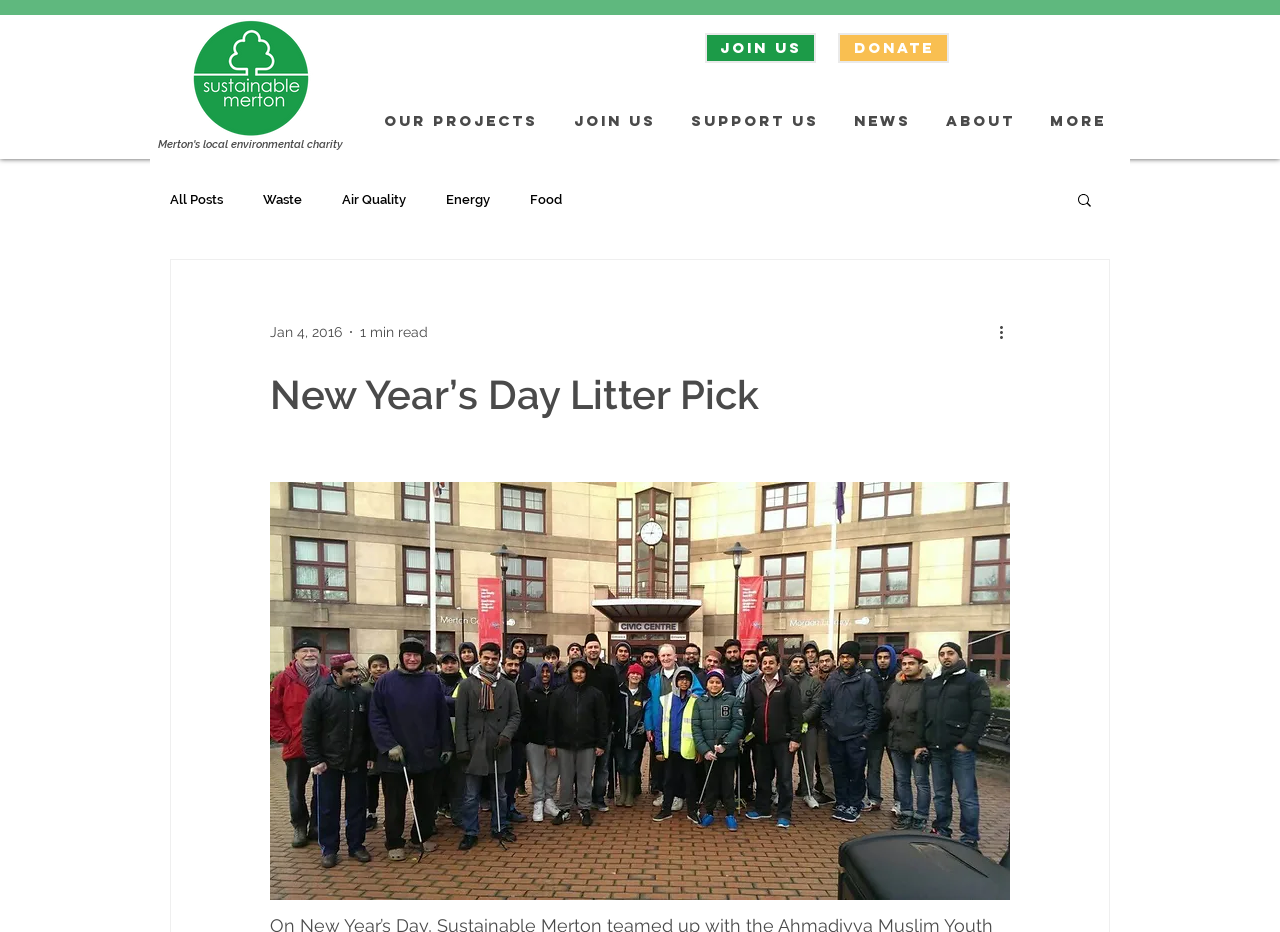Find the bounding box coordinates for the HTML element described as: "Waste". The coordinates should consist of four float values between 0 and 1, i.e., [left, top, right, bottom].

[0.205, 0.205, 0.236, 0.222]